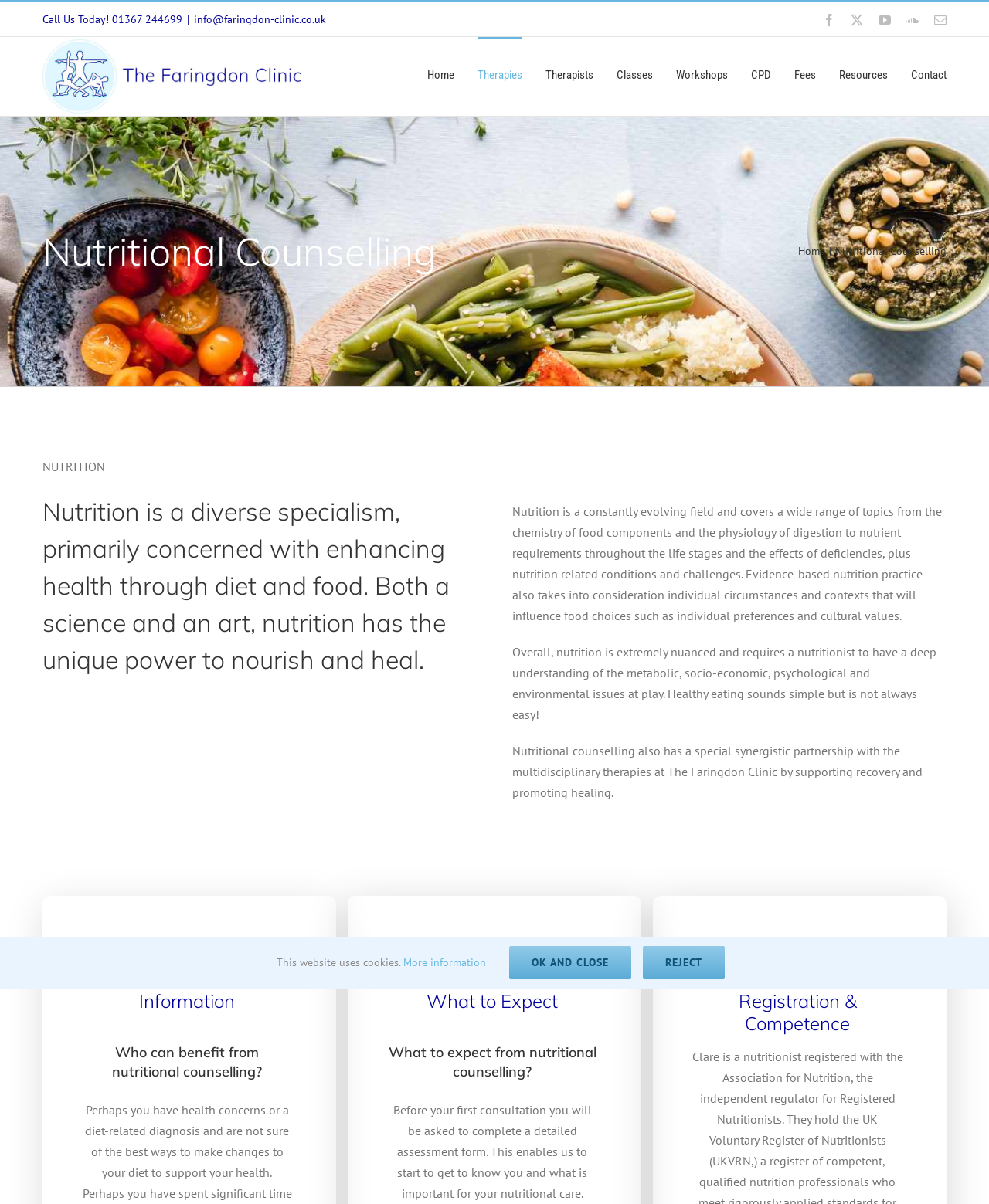Identify the bounding box coordinates of the HTML element based on this description: "More information".

[0.407, 0.793, 0.491, 0.805]